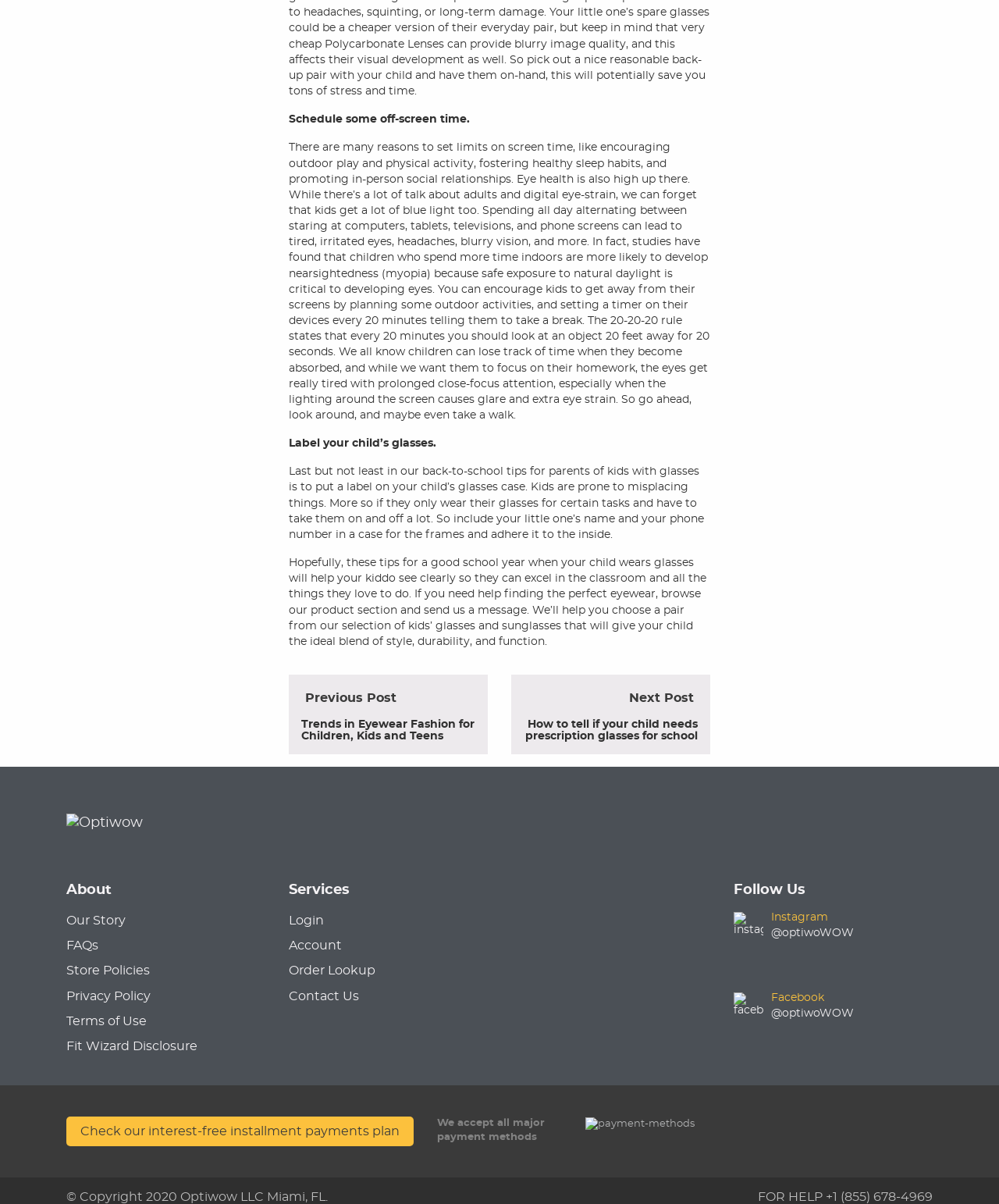Analyze the image and give a detailed response to the question:
What is the name of the company behind this webpage?

The webpage's footer section mentions the copyright information, which includes the company name 'Optiwow LLC' and its location 'Miami, FL'.